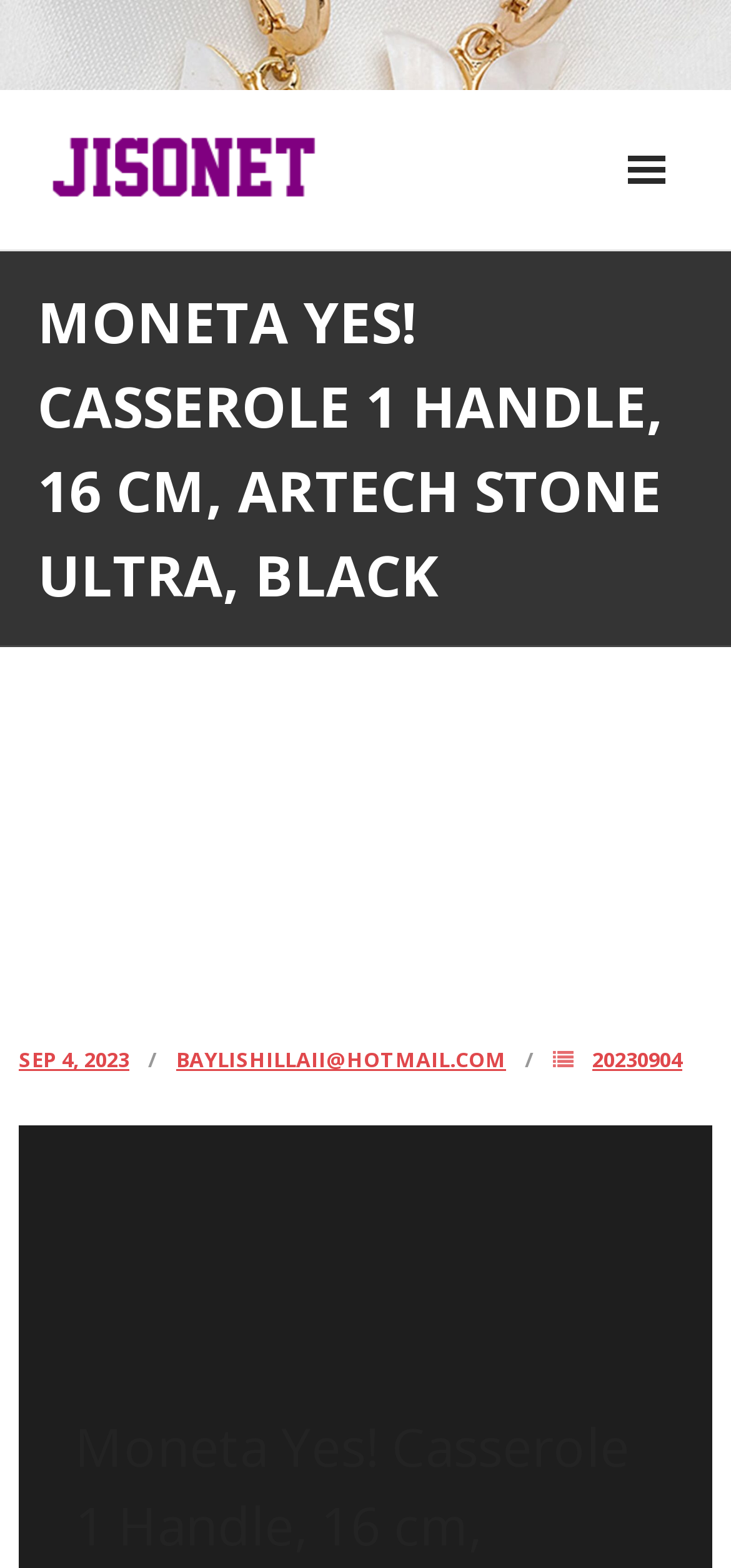Using the provided element description "20230904", determine the bounding box coordinates of the UI element.

[0.81, 0.667, 0.933, 0.684]